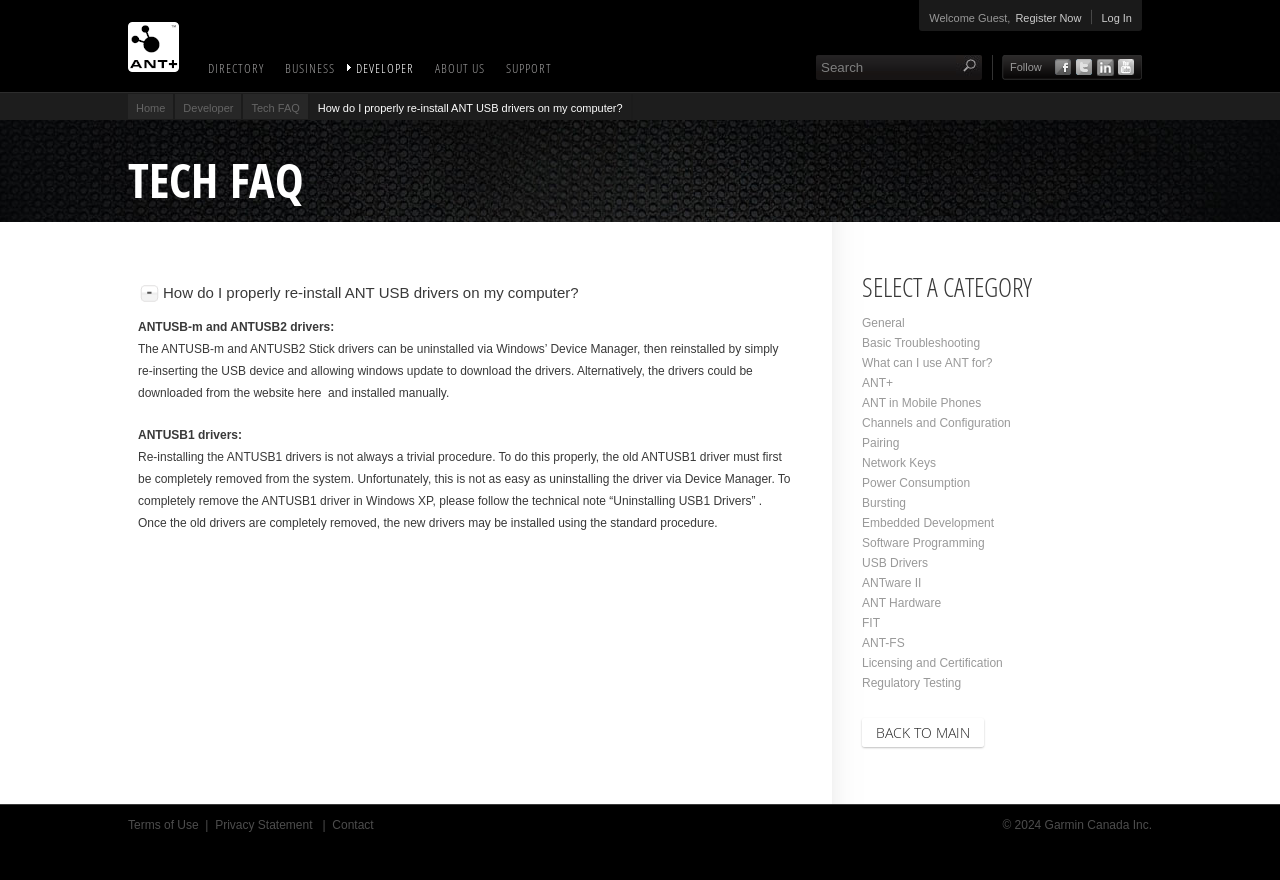What is the company behind the ANT protocol?
Please provide a comprehensive answer based on the visual information in the image.

The webpage's footer section mentions '© 2024 Garmin Canada Inc.', indicating that Garmin Canada is the company behind the ANT protocol.